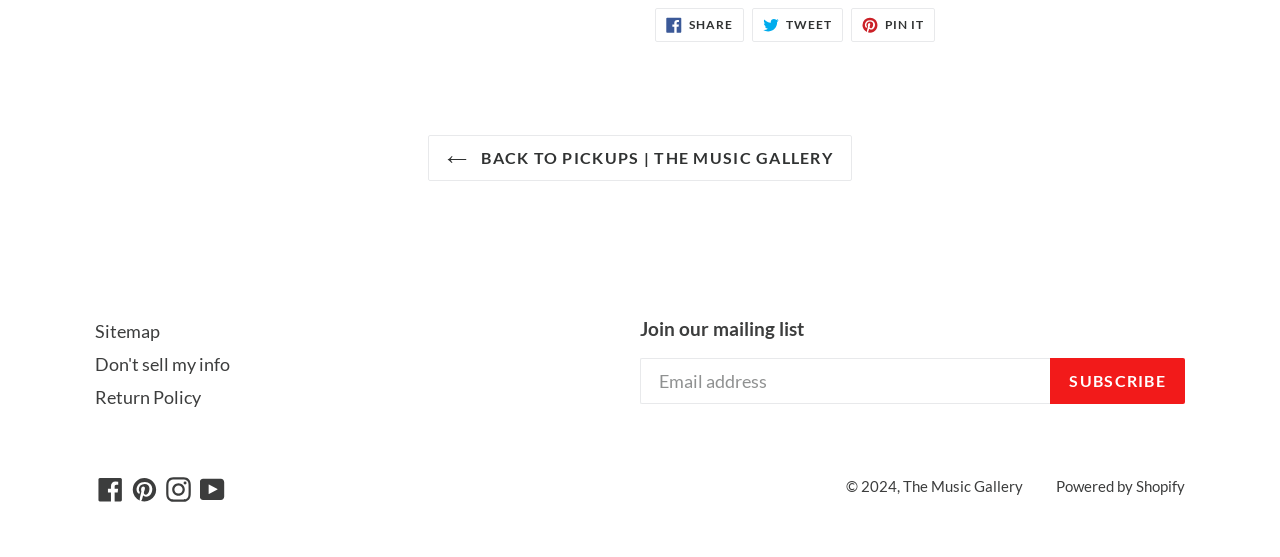Find the bounding box coordinates of the element I should click to carry out the following instruction: "Subscribe to the mailing list".

[0.821, 0.644, 0.926, 0.726]